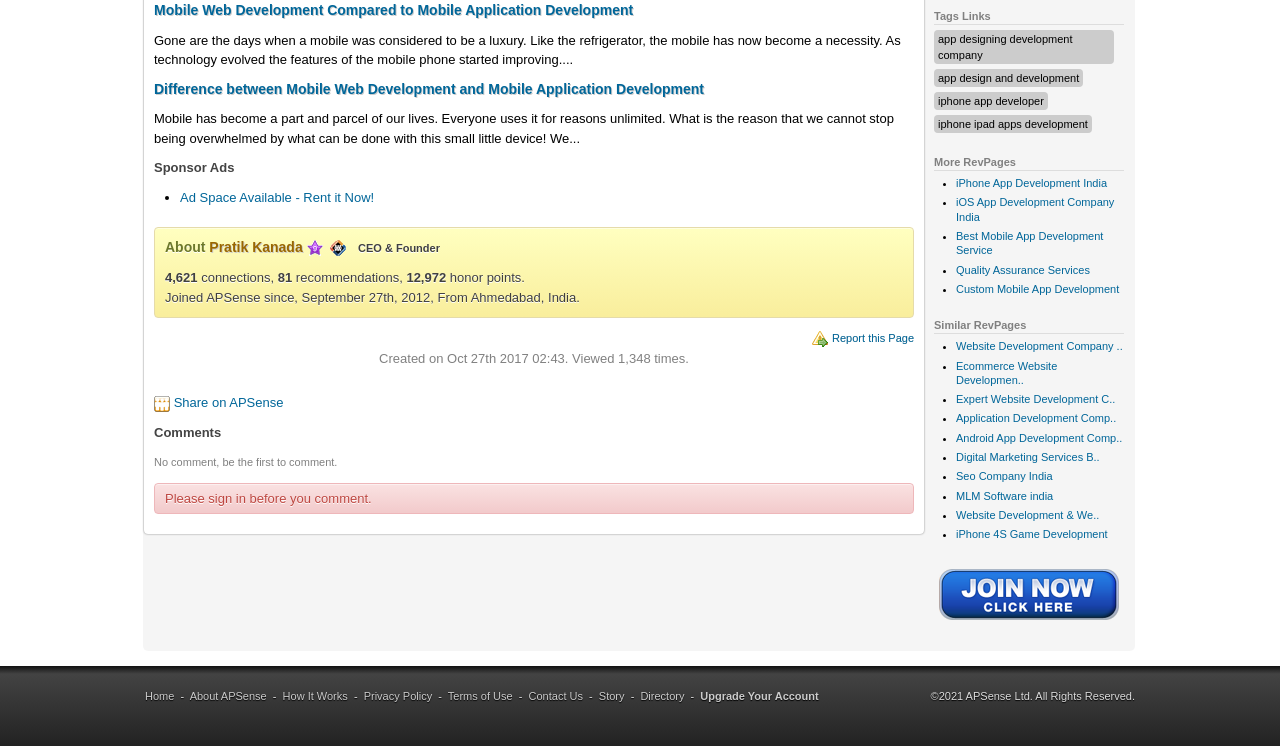Provide the bounding box coordinates of the HTML element described by the text: "iPhone 4S Game Development".

[0.747, 0.708, 0.865, 0.724]